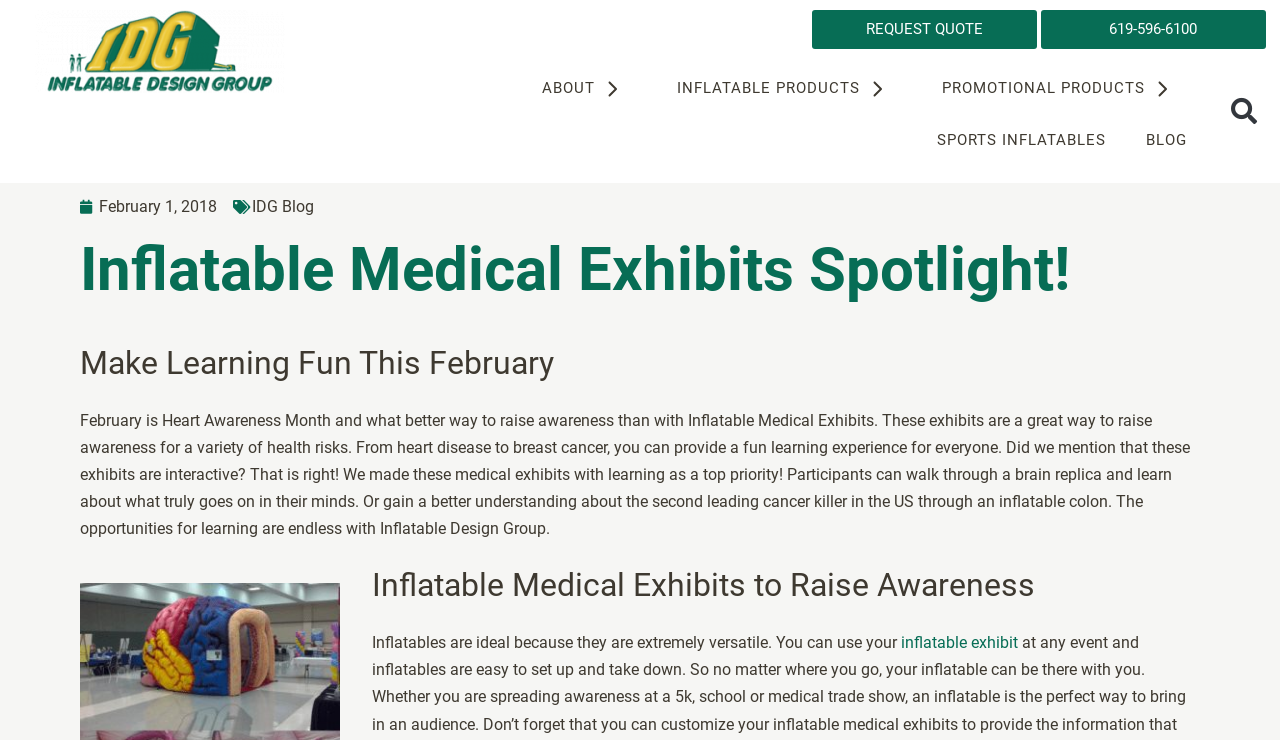Pinpoint the bounding box coordinates of the area that should be clicked to complete the following instruction: "Click the REQUEST QUOTE button". The coordinates must be given as four float numbers between 0 and 1, i.e., [left, top, right, bottom].

[0.634, 0.014, 0.81, 0.066]